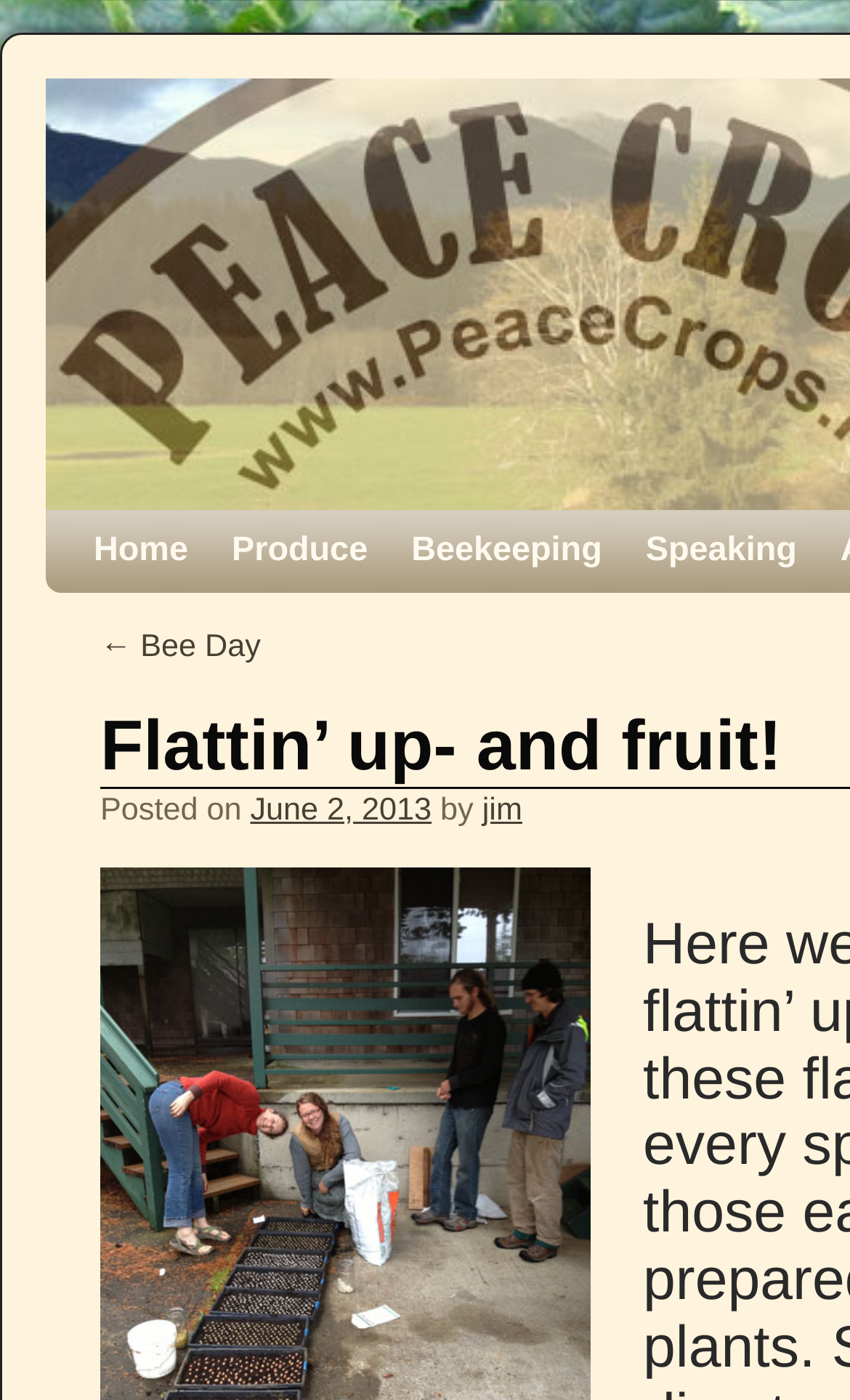Can you give a detailed response to the following question using the information from the image? How many main navigation links are there?

I counted the main navigation links at the top of the page, which are 'Home', 'Produce', 'Beekeeping', and 'Speaking', so there are 4 main navigation links.